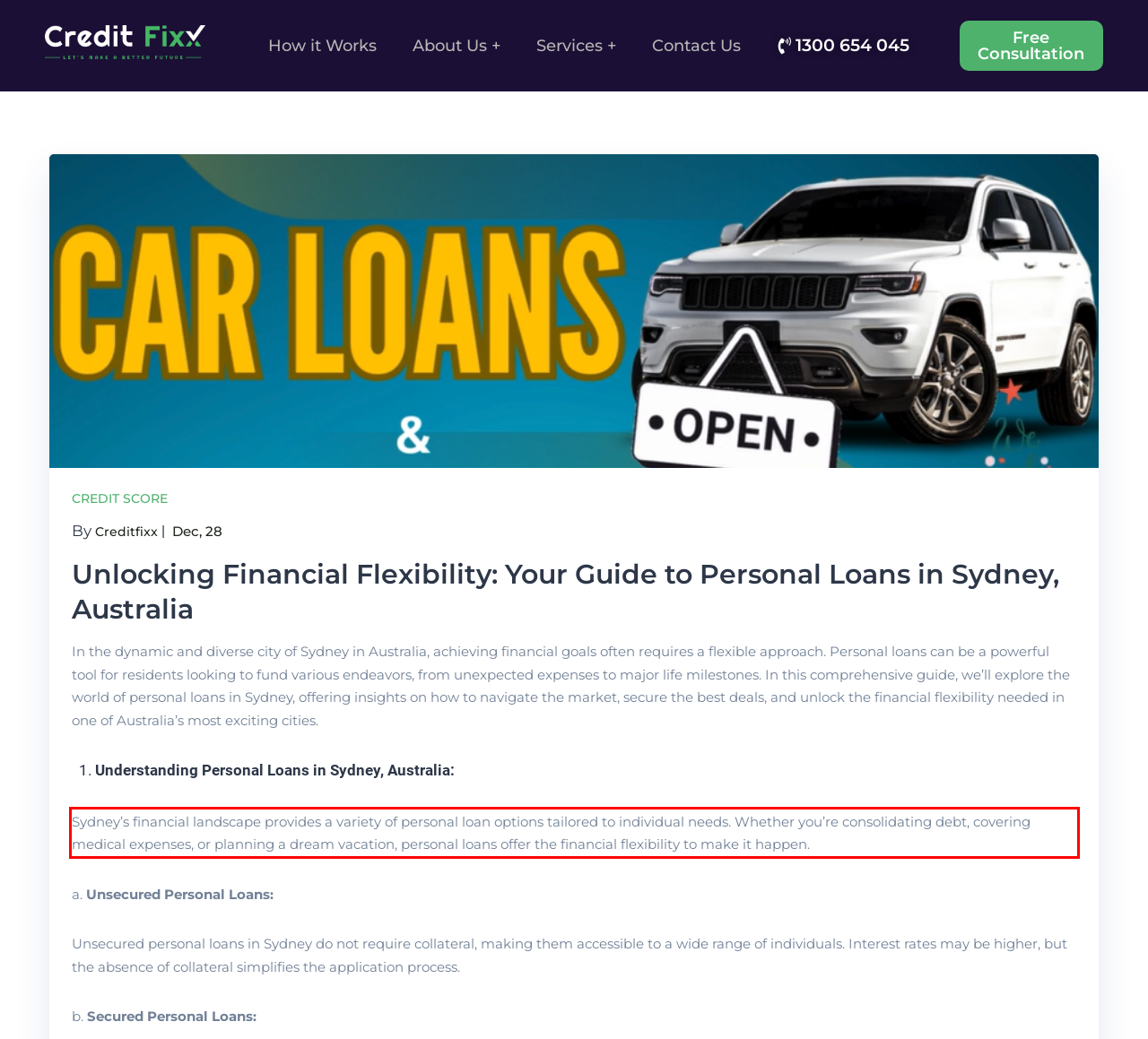Review the screenshot of the webpage and recognize the text inside the red rectangle bounding box. Provide the extracted text content.

Sydney’s financial landscape provides a variety of personal loan options tailored to individual needs. Whether you’re consolidating debt, covering medical expenses, or planning a dream vacation, personal loans offer the financial flexibility to make it happen.